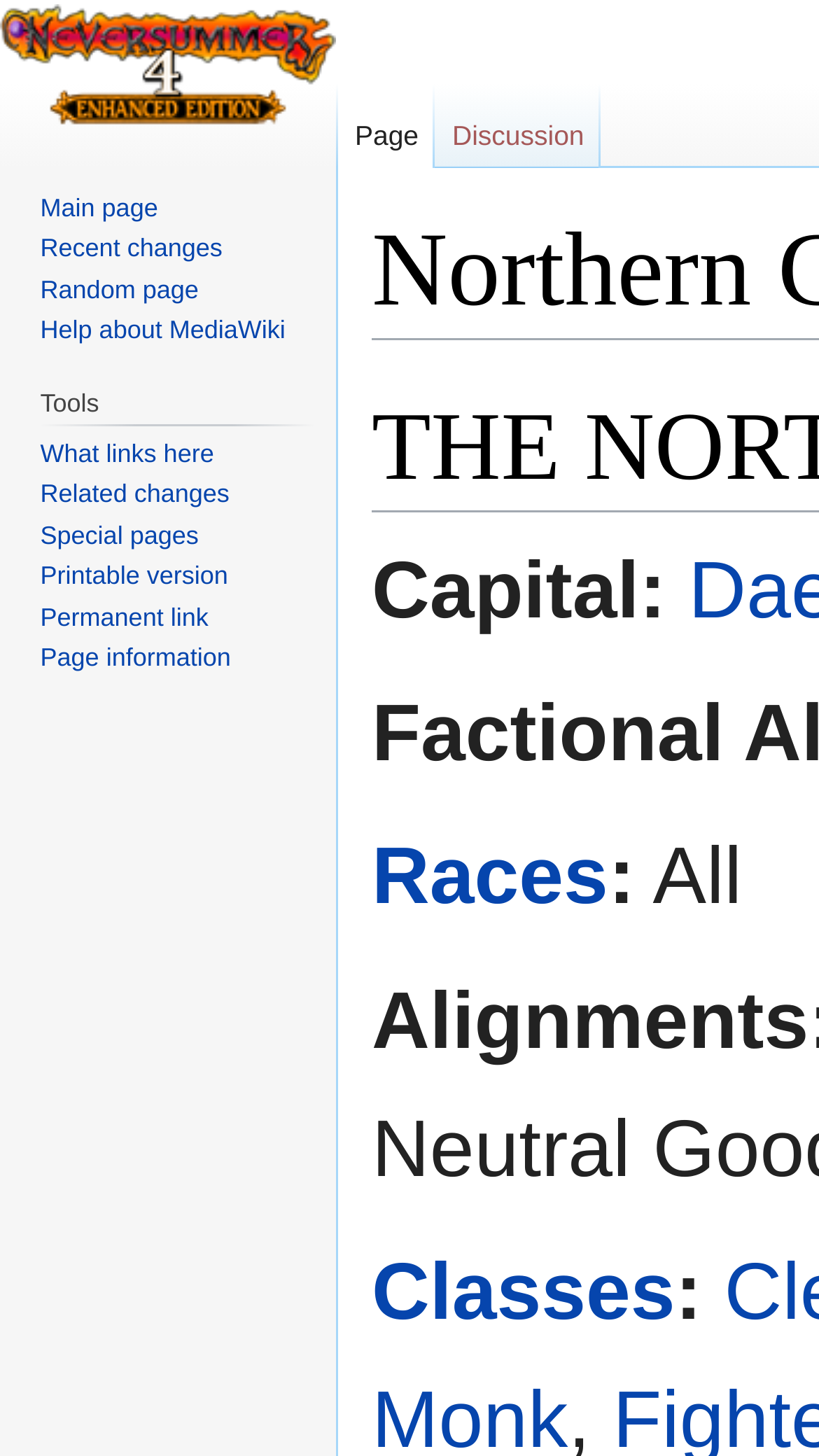What is the capital of Neversummer 4 EE?
Look at the webpage screenshot and answer the question with a detailed explanation.

The webpage does not provide the capital of Neversummer 4 EE. It only mentions 'Capital:' without providing the actual capital.